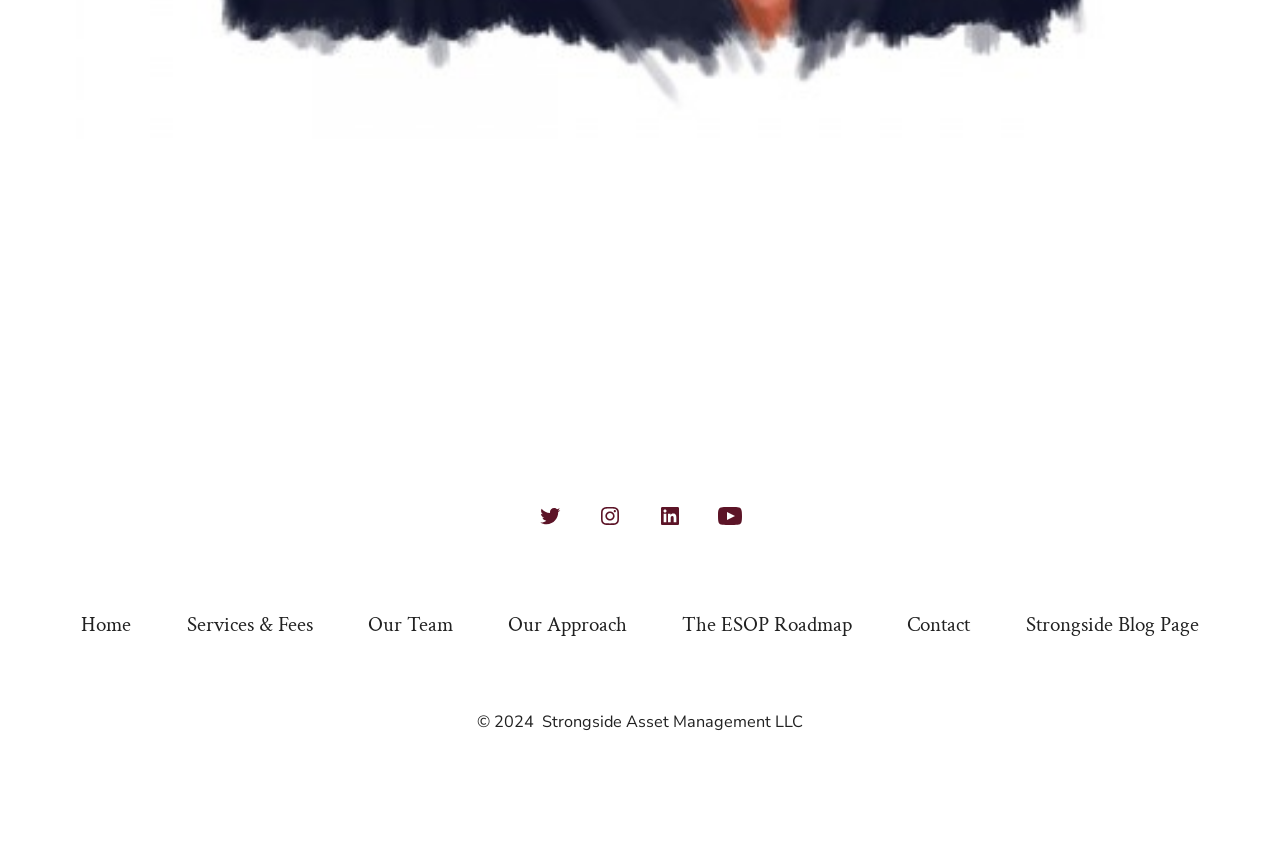Please provide the bounding box coordinates for the element that needs to be clicked to perform the following instruction: "Open Twitter in a new tab". The coordinates should be given as four float numbers between 0 and 1, i.e., [left, top, right, bottom].

[0.408, 0.572, 0.452, 0.637]